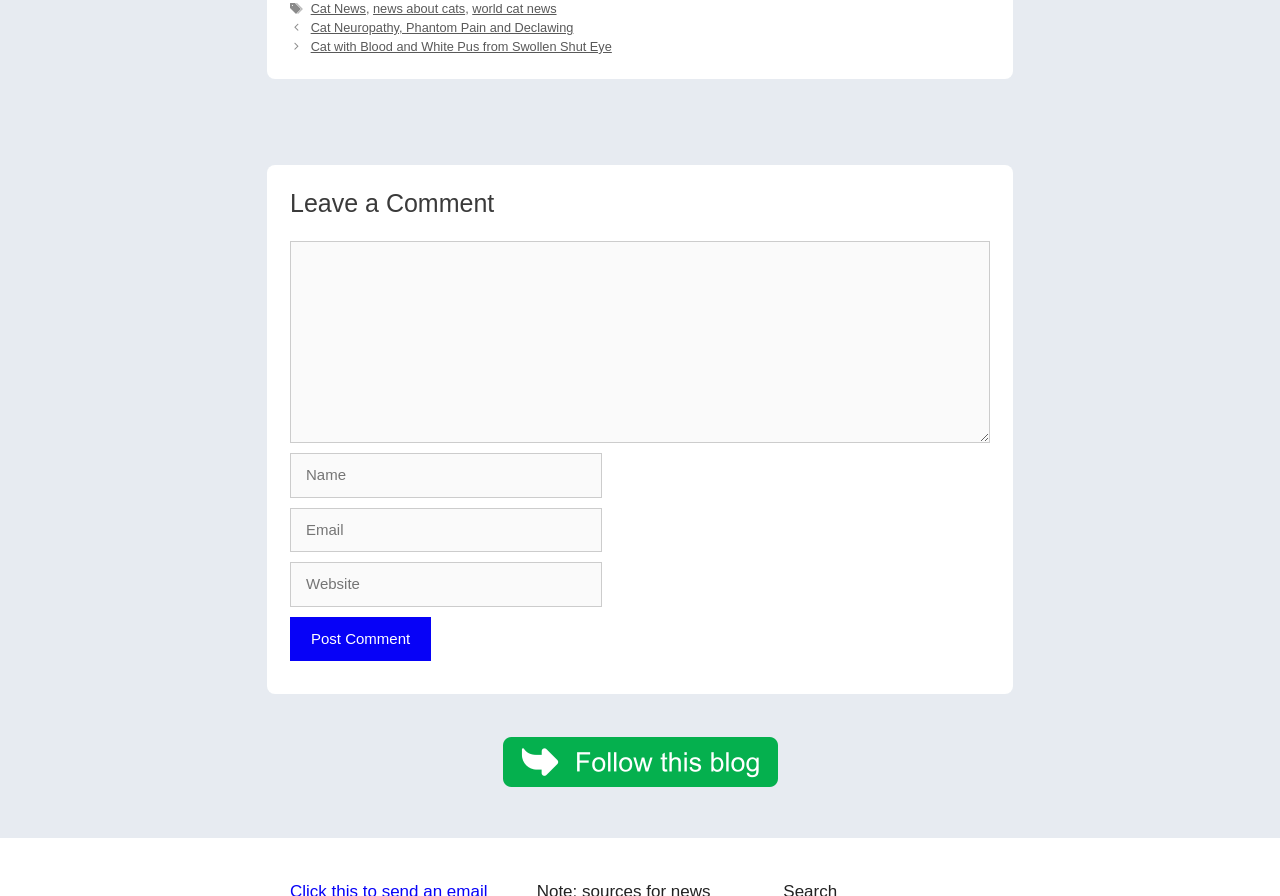Provide the bounding box coordinates for the UI element that is described as: "Cat News".

[0.243, 0.001, 0.286, 0.018]